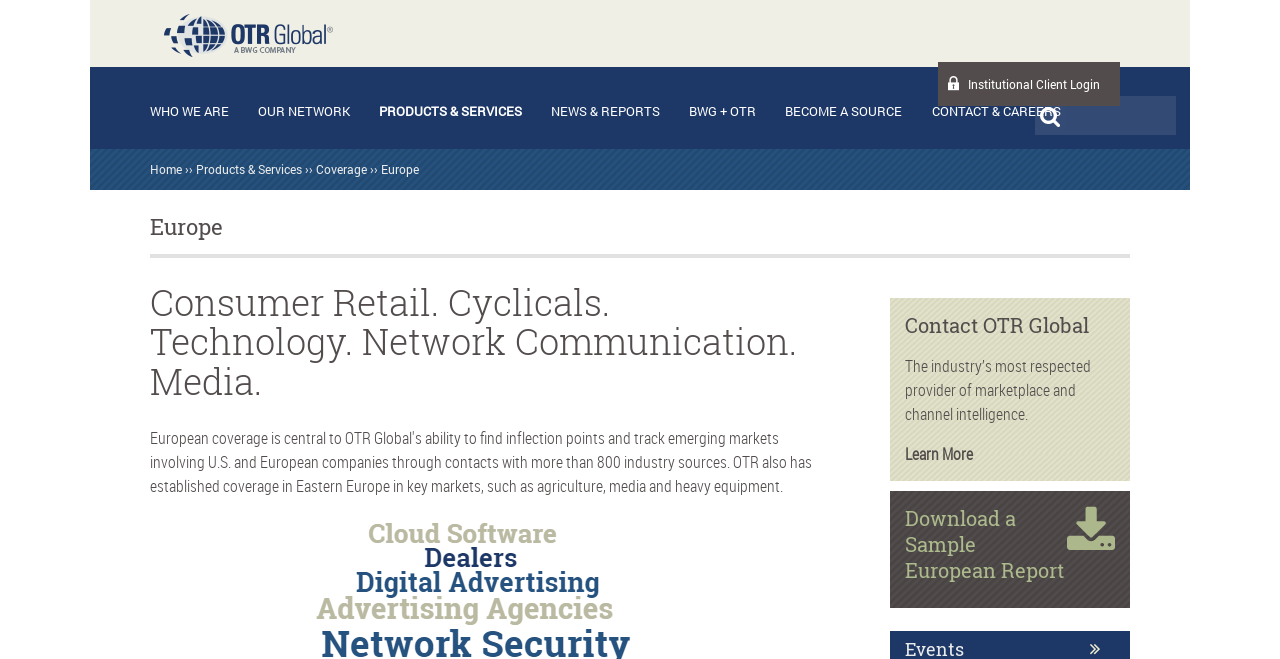Please locate the bounding box coordinates of the region I need to click to follow this instruction: "go to topics".

None